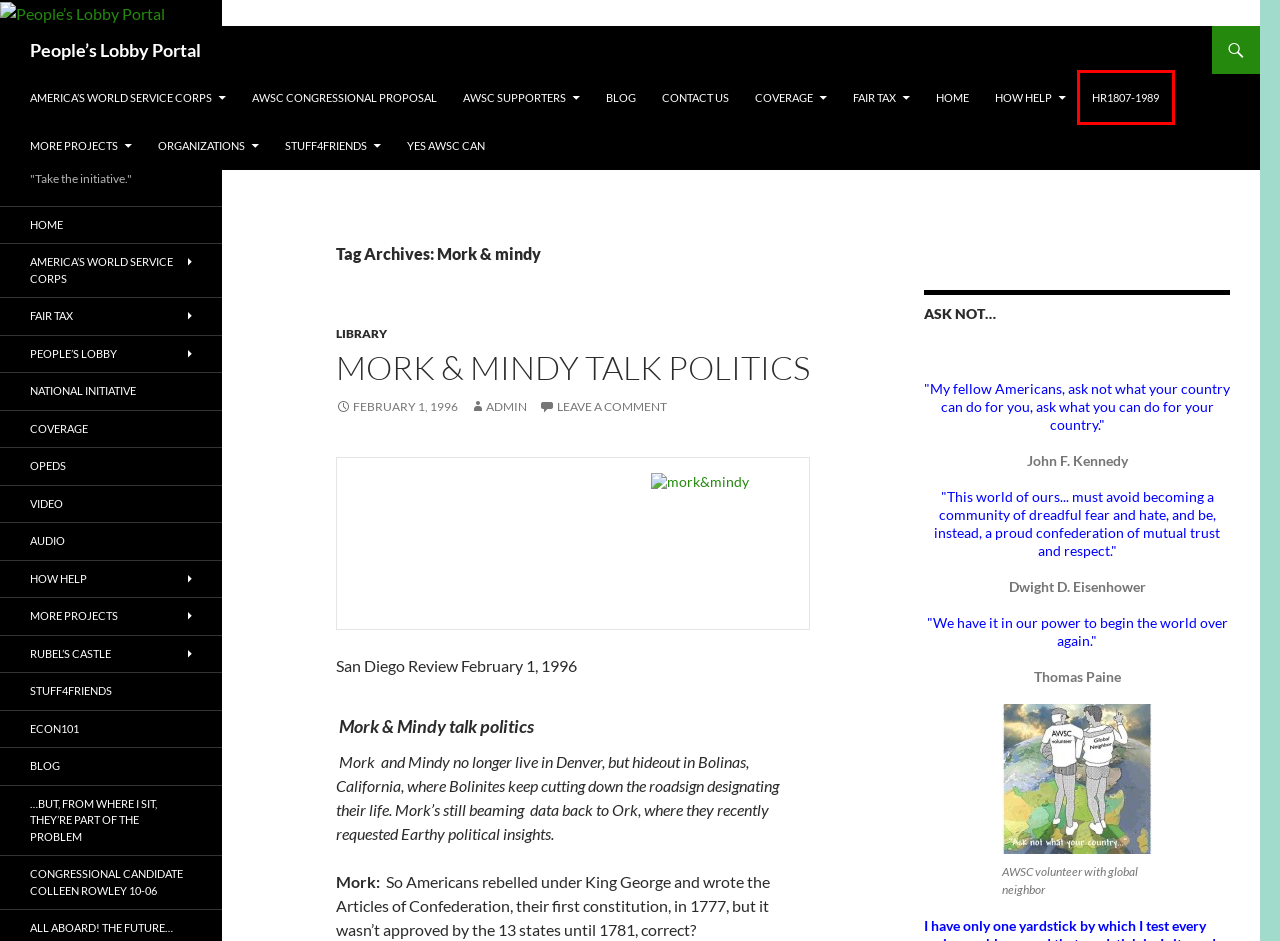You have been given a screenshot of a webpage, where a red bounding box surrounds a UI element. Identify the best matching webpage description for the page that loads after the element in the bounding box is clicked. Options include:
A. Stuff4Friends | People’s Lobby Portal
B. More Projects | People’s Lobby Portal
C. AWSC Supporters | People’s Lobby Portal
D. HR1807-1989 | People’s Lobby Portal
E. Blog | People’s Lobby Portal
F. YES AWSC cAN | People’s Lobby Portal
G. People’s Lobby Portal | "Take the initiative."
H. How Help | People’s Lobby Portal

D